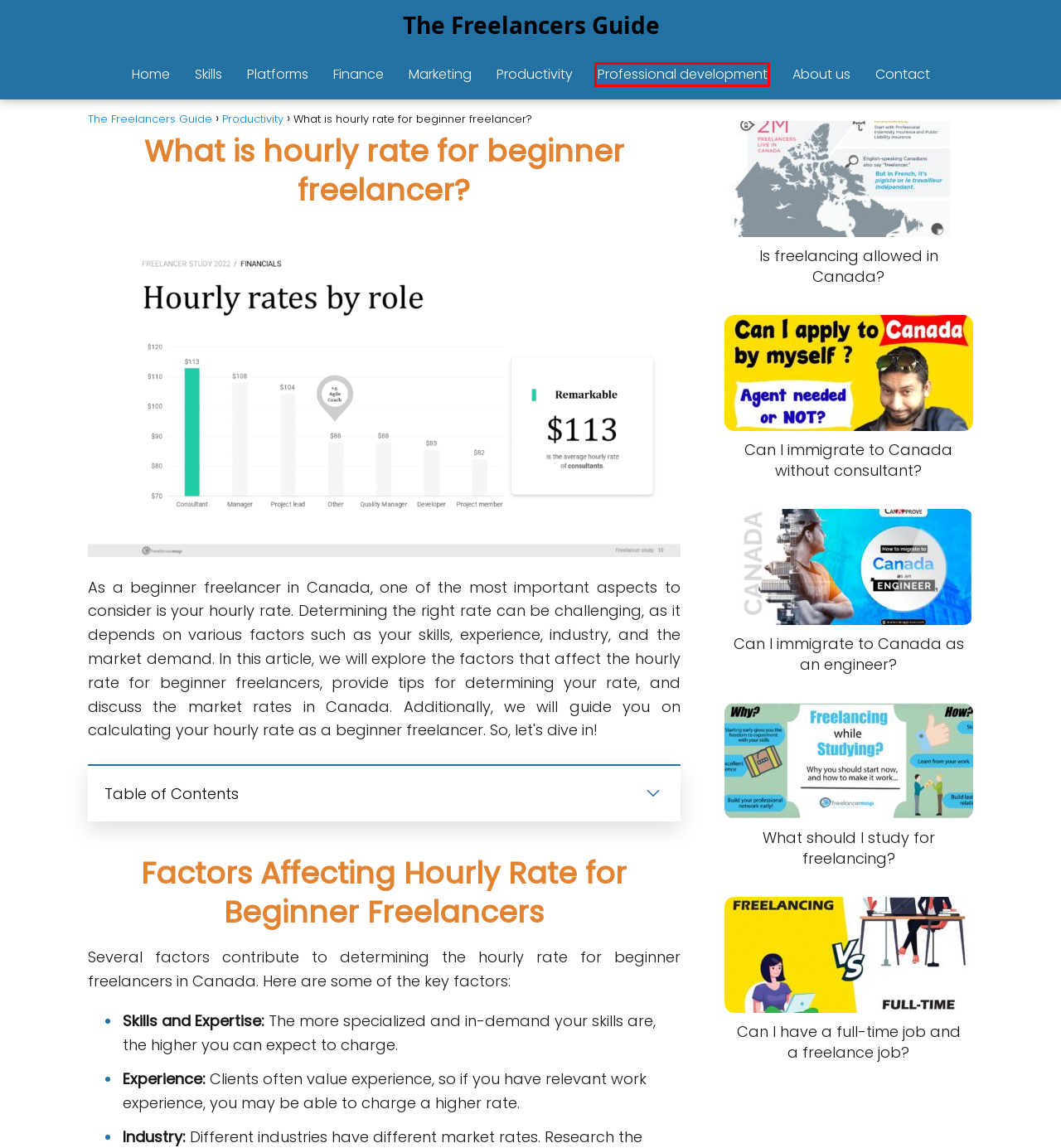A screenshot of a webpage is given, featuring a red bounding box around a UI element. Please choose the webpage description that best aligns with the new webpage after clicking the element in the bounding box. These are the descriptions:
A. The Freelancer's Guide - The Freelancers Guide
B. Marketing - The Freelancers Guide
C. Professional development - The Freelancers Guide
D. Platforms - The Freelancers Guide
E. Productivity - The Freelancers Guide
F. Can I immigrate to Canada as an engineer? - The Freelancers Guide
G. Is freelancing allowed in Canada? - The Freelancers Guide
H. Skills - The Freelancers Guide

C